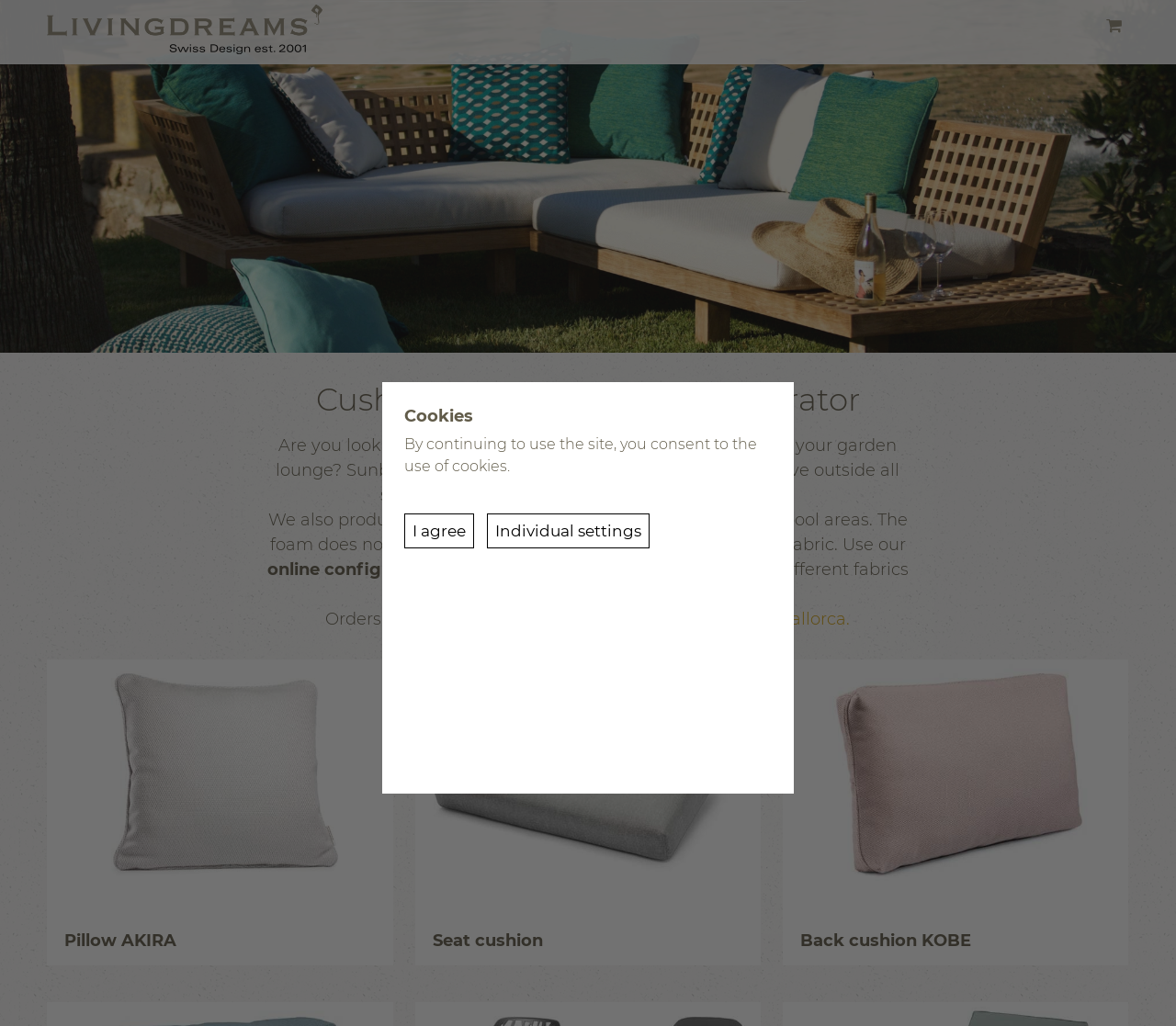Explain in detail what is displayed on the webpage.

This webpage is an online configurator for made-to-measure weatherproof mattresses and pillows. At the top left corner, there is a logo of "Livingdreams" accompanied by a navigation menu with links to "HOME", "PRODUCTS", "ONLINE SHOP", "SERVICE", and "CONTACT". On the top right corner, there is a search icon and a shopping cart icon.

Below the navigation menu, there is a large banner image showcasing an outdoor lounge setting with cushions. The main content of the webpage starts with a heading "Cushion and mattress configurator" followed by a brief introduction to the service, which offers easy-care and weatherproof cushions and mattresses with special foam for wellness or pool areas.

The introduction is divided into three paragraphs, with the first paragraph explaining the benefits of the products, the second paragraph highlighting the online configurator, and the third paragraph mentioning that orders for the EU are shipped from an online store in Mallorca.

Below the introduction, there are three links to configure different products: "Pillow AKIRA", "Seat cushion", and "Back cushion KOBE". Each link has a corresponding heading below it.

At the bottom of the webpage, there is a section about cookies, with a heading "Cookies" and a message explaining that by continuing to use the site, the user consents to the use of cookies. There are two buttons, "I agree" and "Individual settings", to manage cookie preferences.